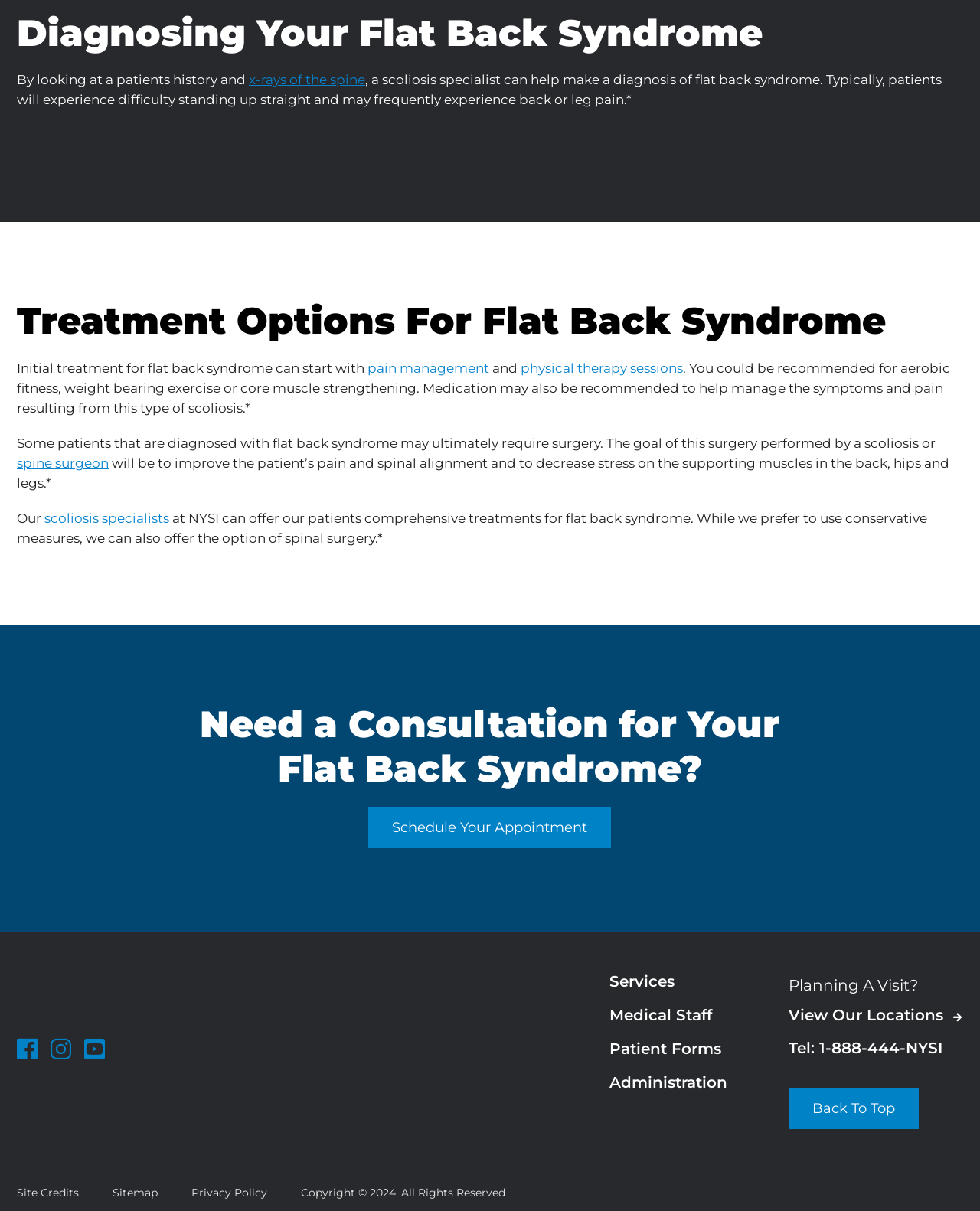Using the description "Patient Forms", predict the bounding box of the relevant HTML element.

[0.622, 0.858, 0.736, 0.873]